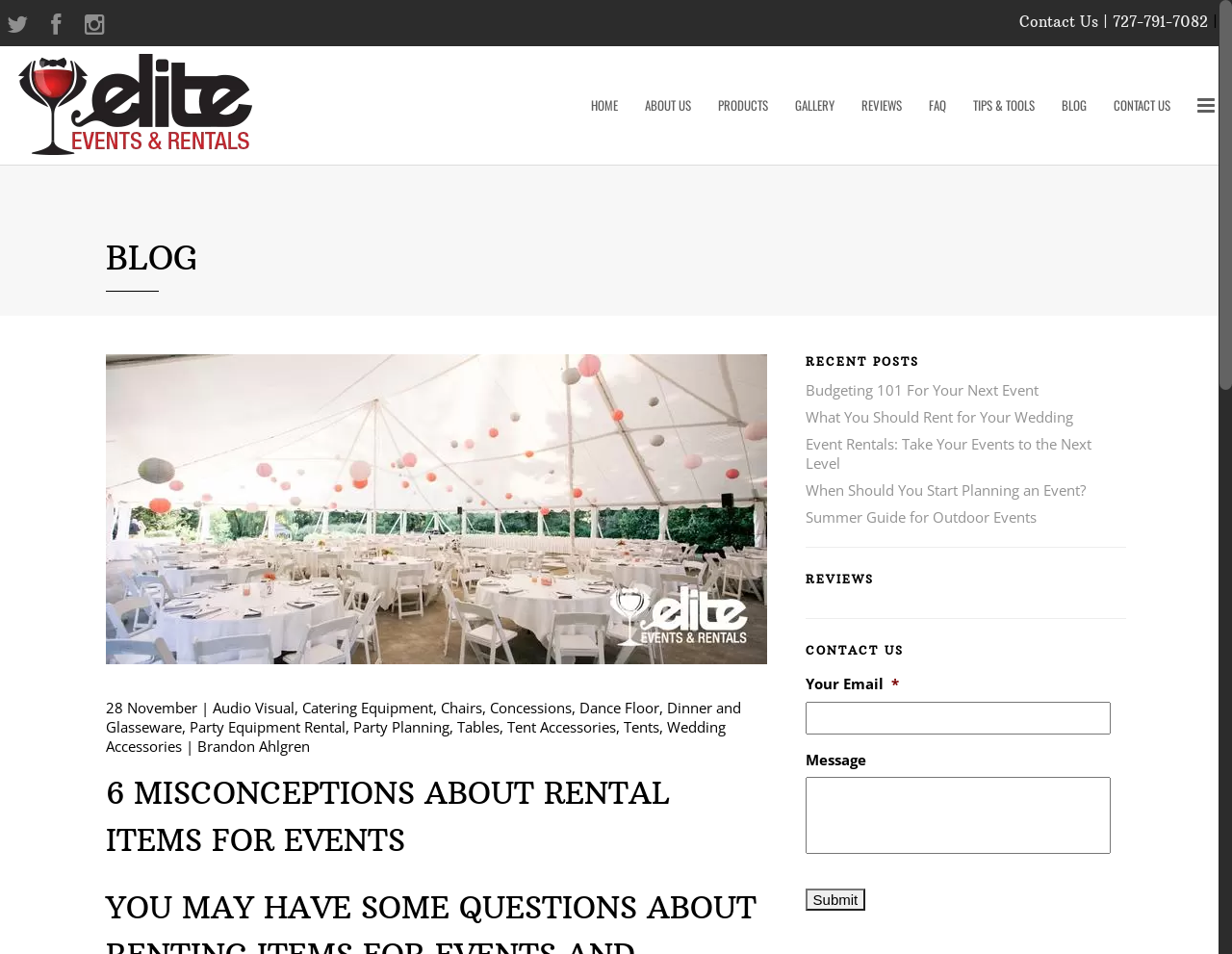Determine the bounding box coordinates of the region to click in order to accomplish the following instruction: "Visit the 'GALLERY'". Provide the coordinates as four float numbers between 0 and 1, specifically [left, top, right, bottom].

[0.634, 0.048, 0.688, 0.173]